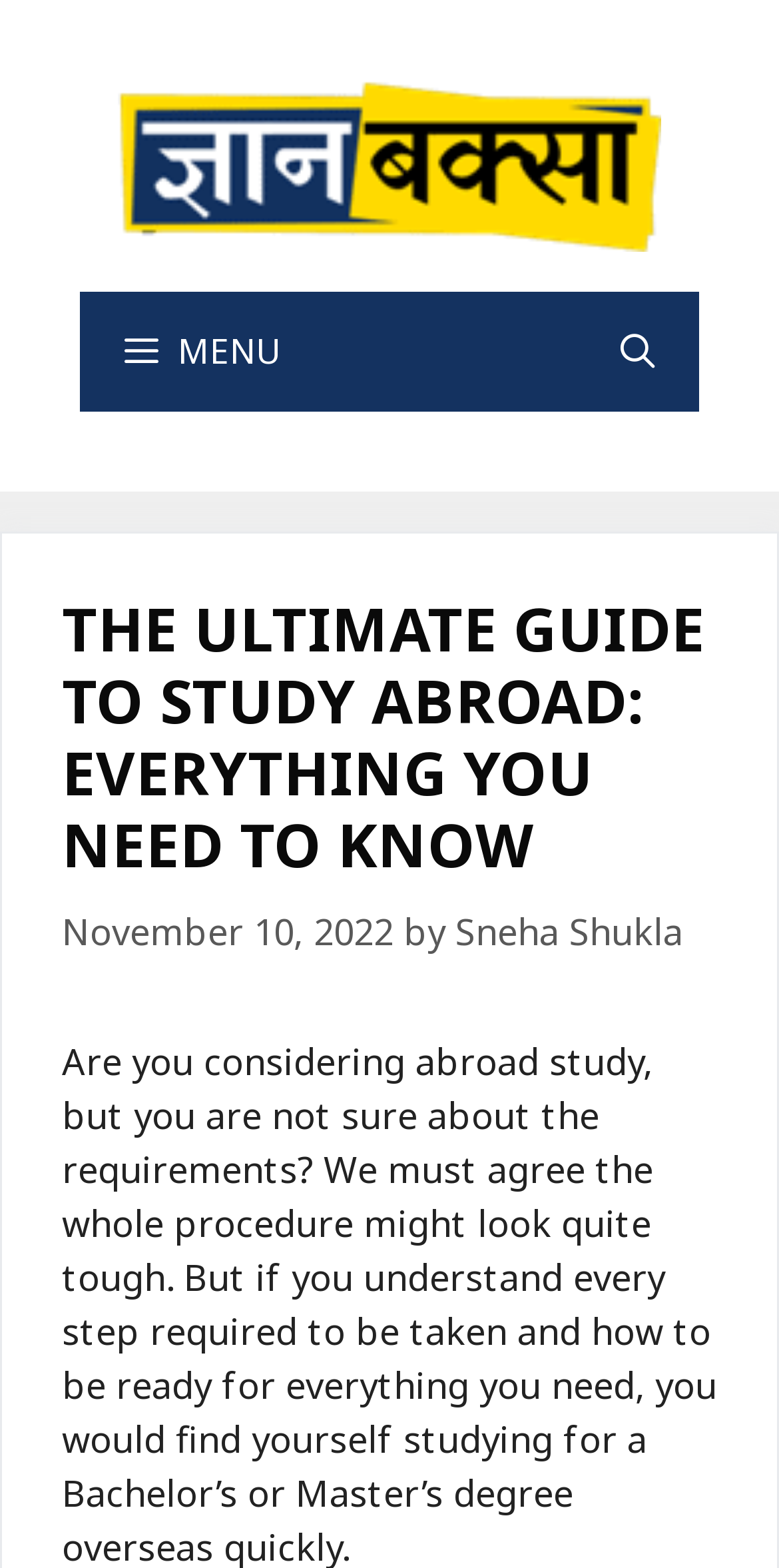What is the name of the website?
Respond to the question with a well-detailed and thorough answer.

The name of the website can be found in the banner section at the top of the webpage, which contains an image and a link with the text 'Gyan baksa'.